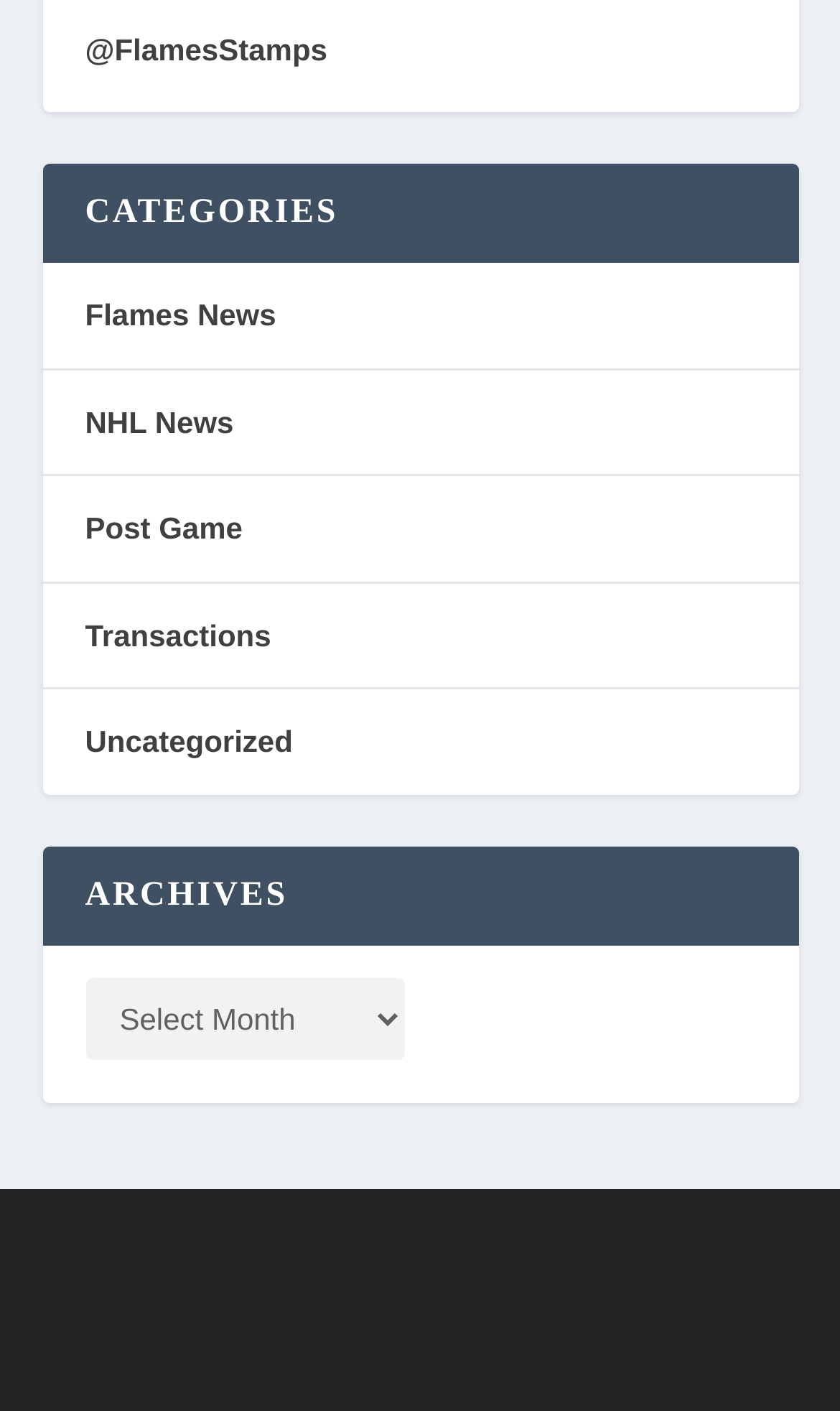What is the first category listed?
Using the image, answer in one word or phrase.

Flames News